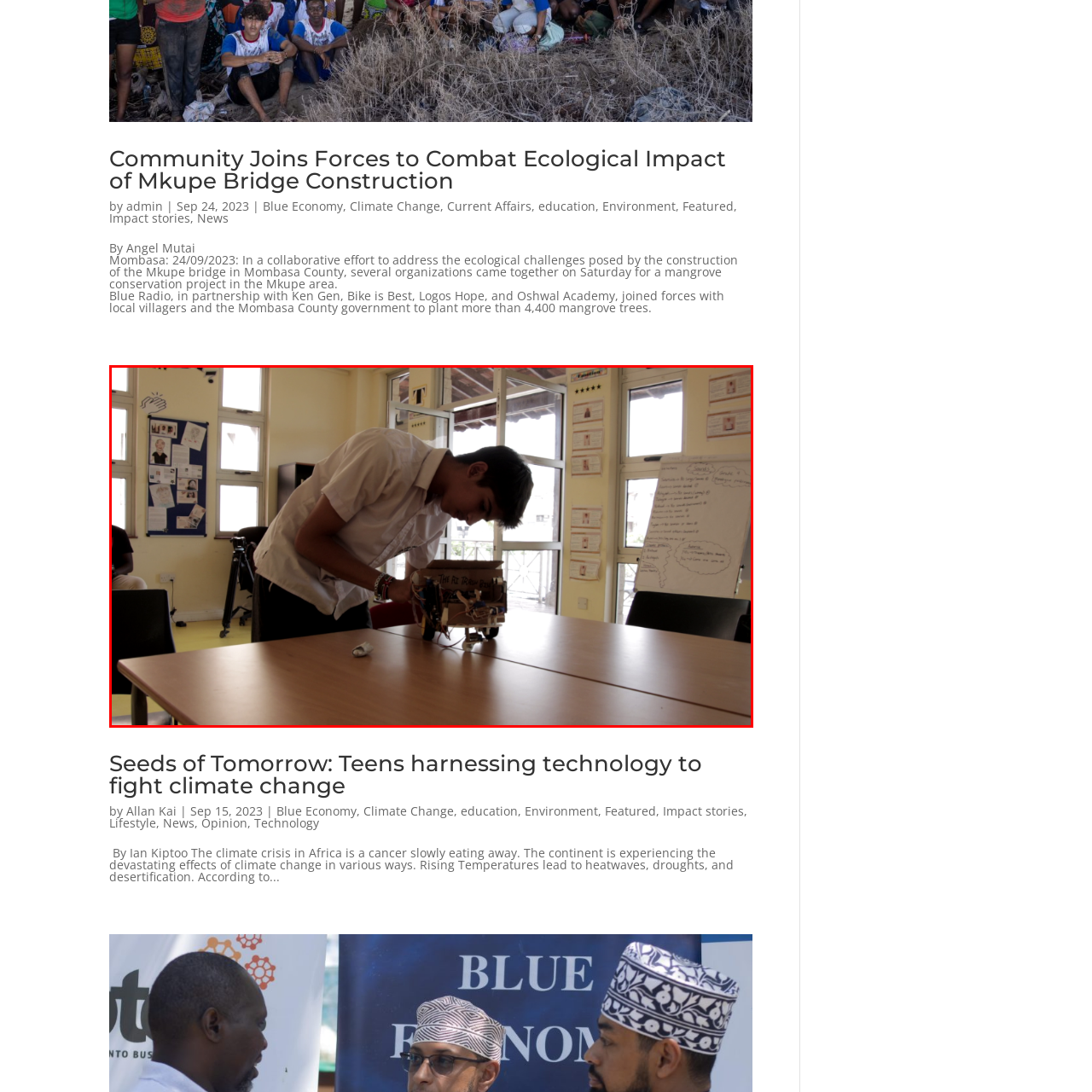Elaborate on the scene depicted within the red bounding box in the image.

In a dynamic learning environment, a young student immerses himself in a hands-on project focused on technology and innovation. With determination, he leans over a wooden table, intently examining a robotic creation that he's constructing. The workspace is bright and inviting, illuminated by natural light spilling through large windows that overlook a vibrant outdoor scene. On the walls, educational materials and visual aids reflect a commitment to creativity and growth. This moment captures not only the essence of exploration in technology but also the spirit of collaboration and learning that aims to address pressing issues like climate change, embodying the project's goal to empower the next generation to harness technology for environmental solutions.